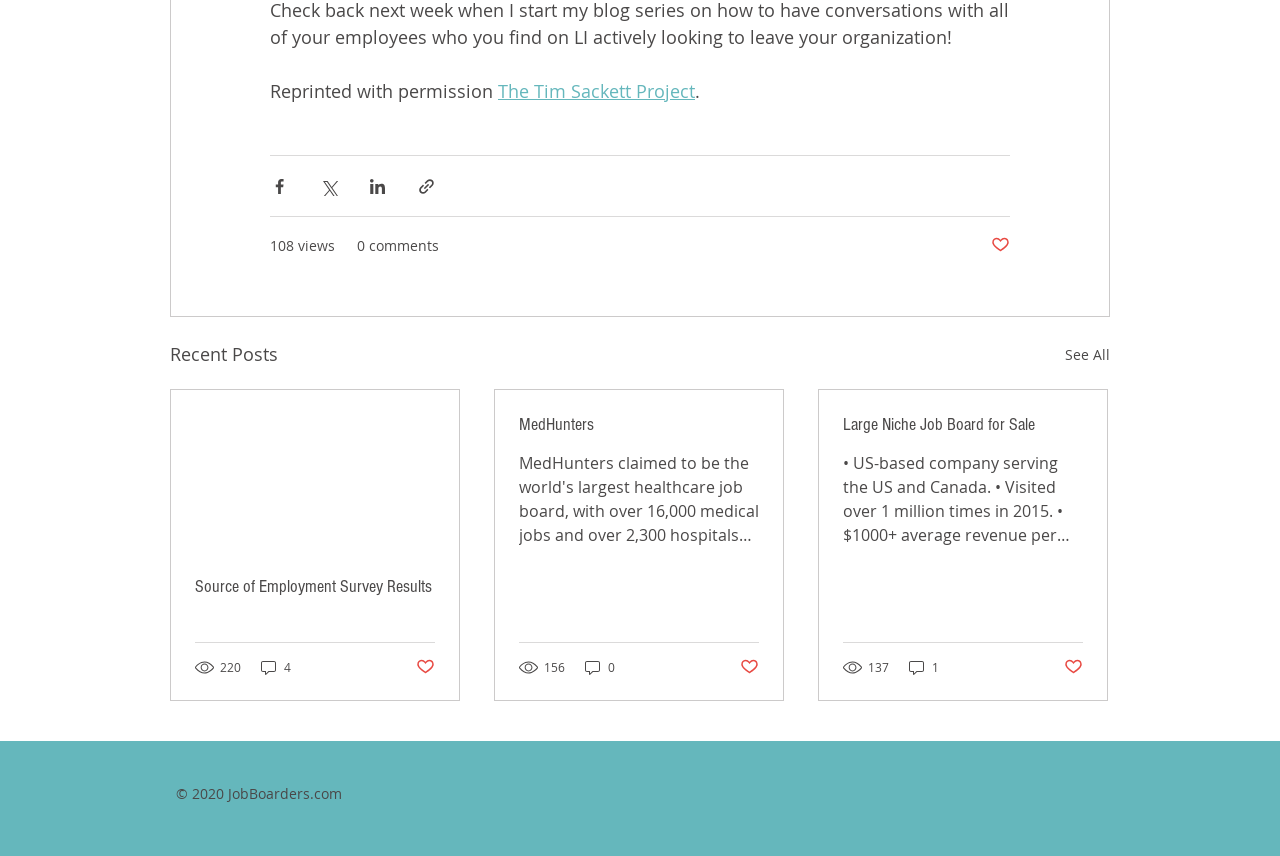What is the name of the job board for sale?
Provide a concise answer using a single word or phrase based on the image.

Large Niche Job Board